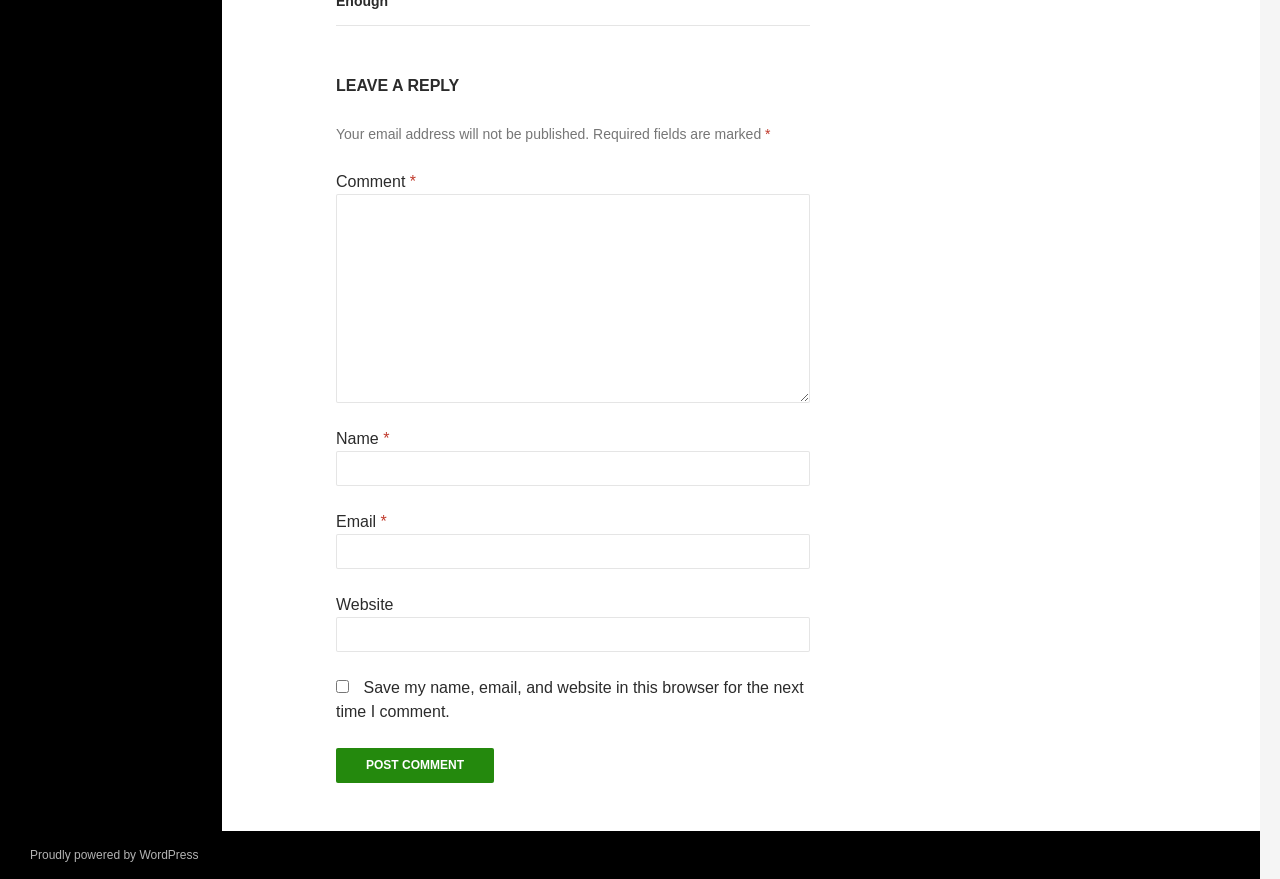Specify the bounding box coordinates (top-left x, top-left y, bottom-right x, bottom-right y) of the UI element in the screenshot that matches this description: parent_node: Name * name="author"

[0.262, 0.513, 0.633, 0.553]